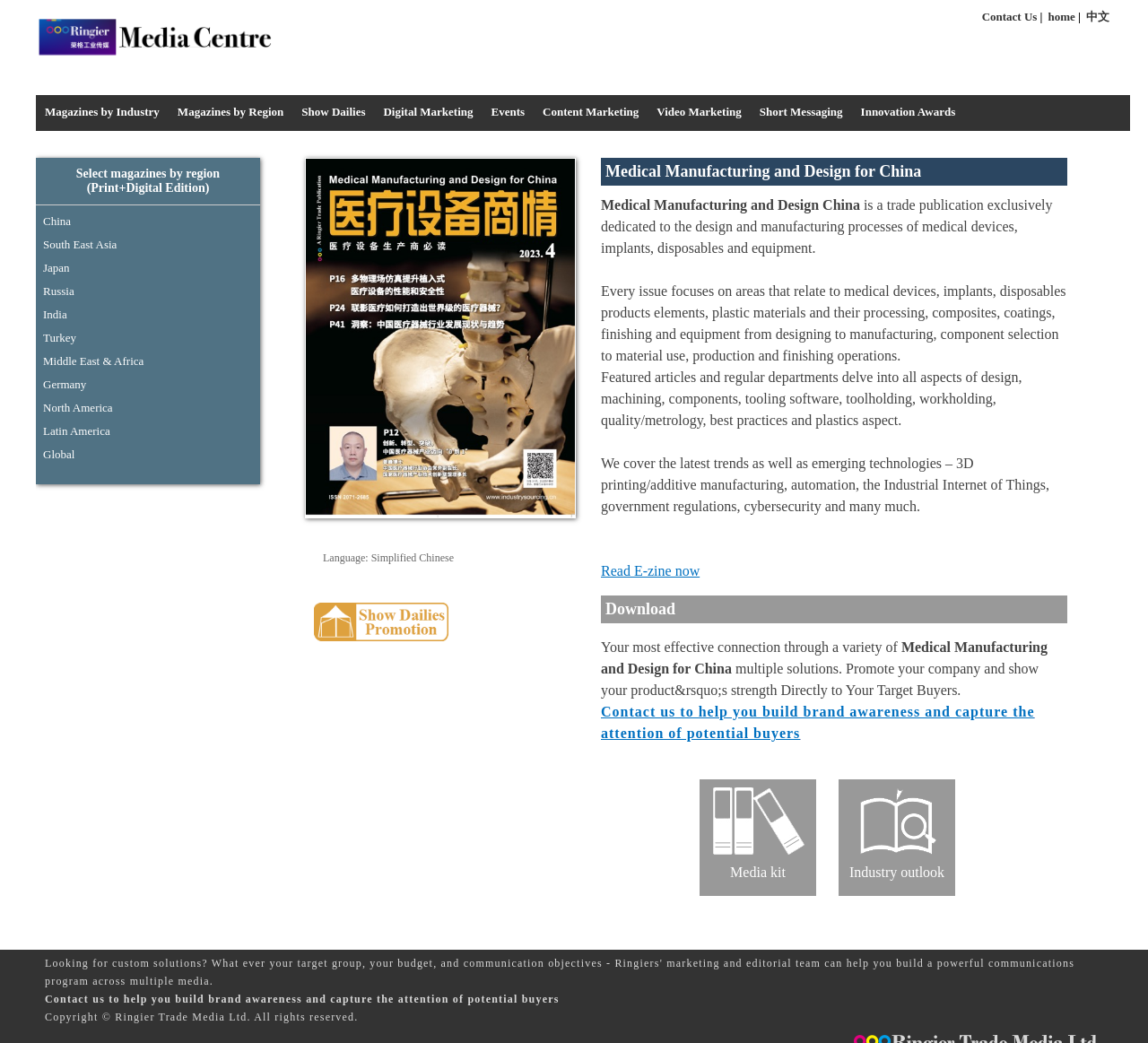Identify the bounding box for the described UI element. Provide the coordinates in (top-left x, top-left y, bottom-right x, bottom-right y) format with values ranging from 0 to 1: Turkey

[0.038, 0.317, 0.066, 0.33]